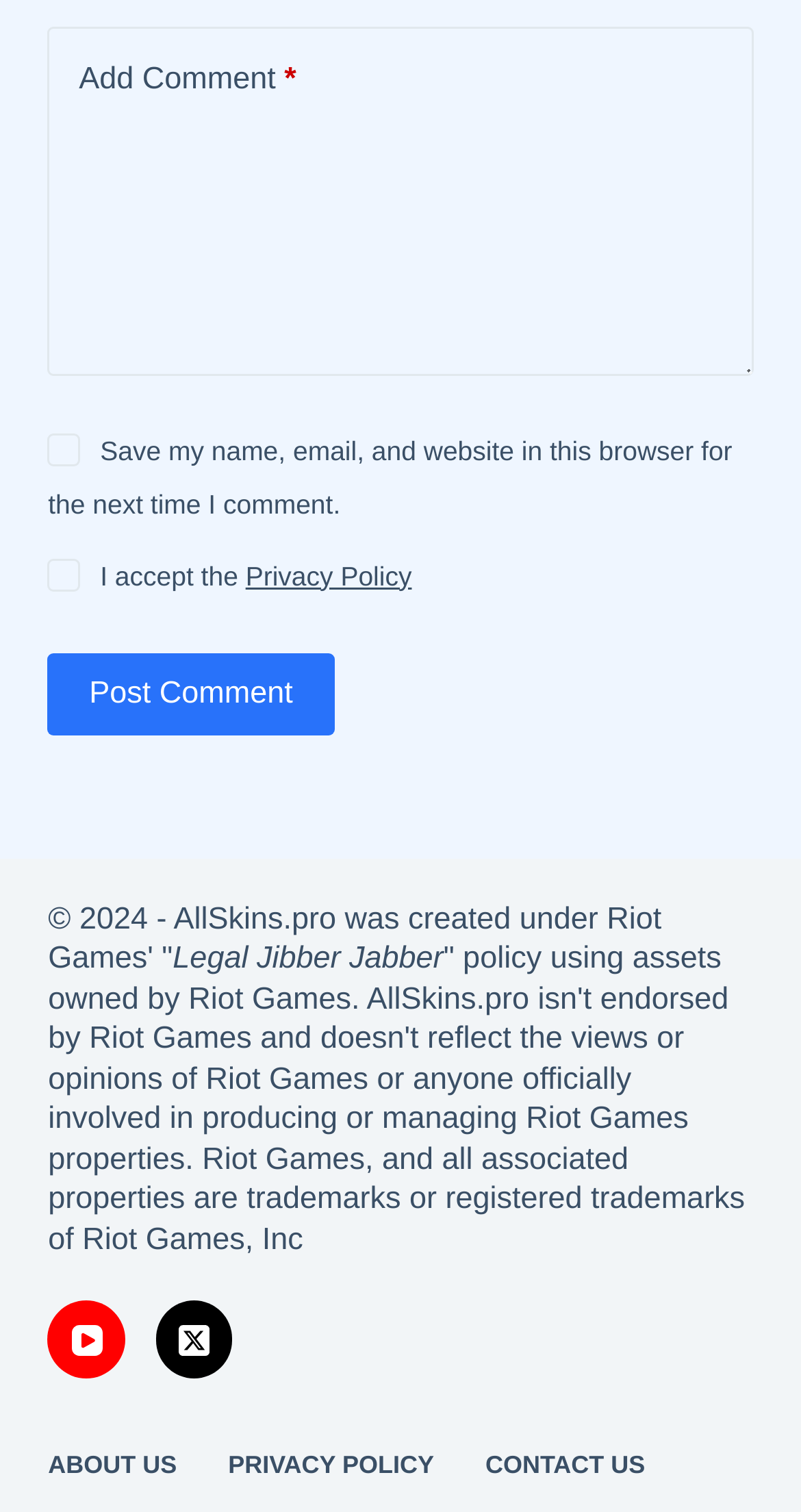Please specify the bounding box coordinates of the clickable region to carry out the following instruction: "visit the YouTube channel". The coordinates should be four float numbers between 0 and 1, in the format [left, top, right, bottom].

[0.06, 0.861, 0.156, 0.912]